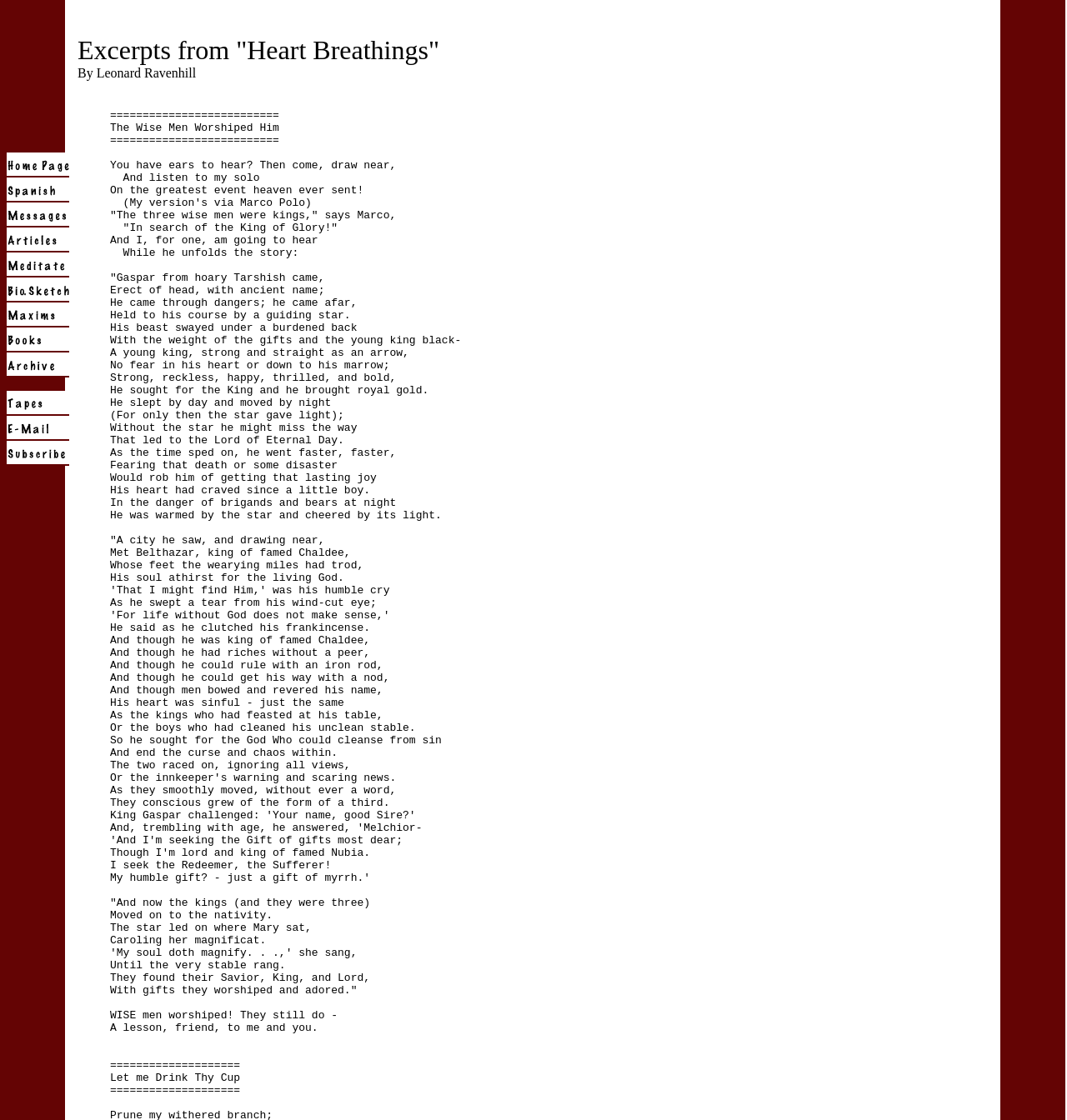What is the last navigation link? Using the information from the screenshot, answer with a single word or phrase.

Subscribe